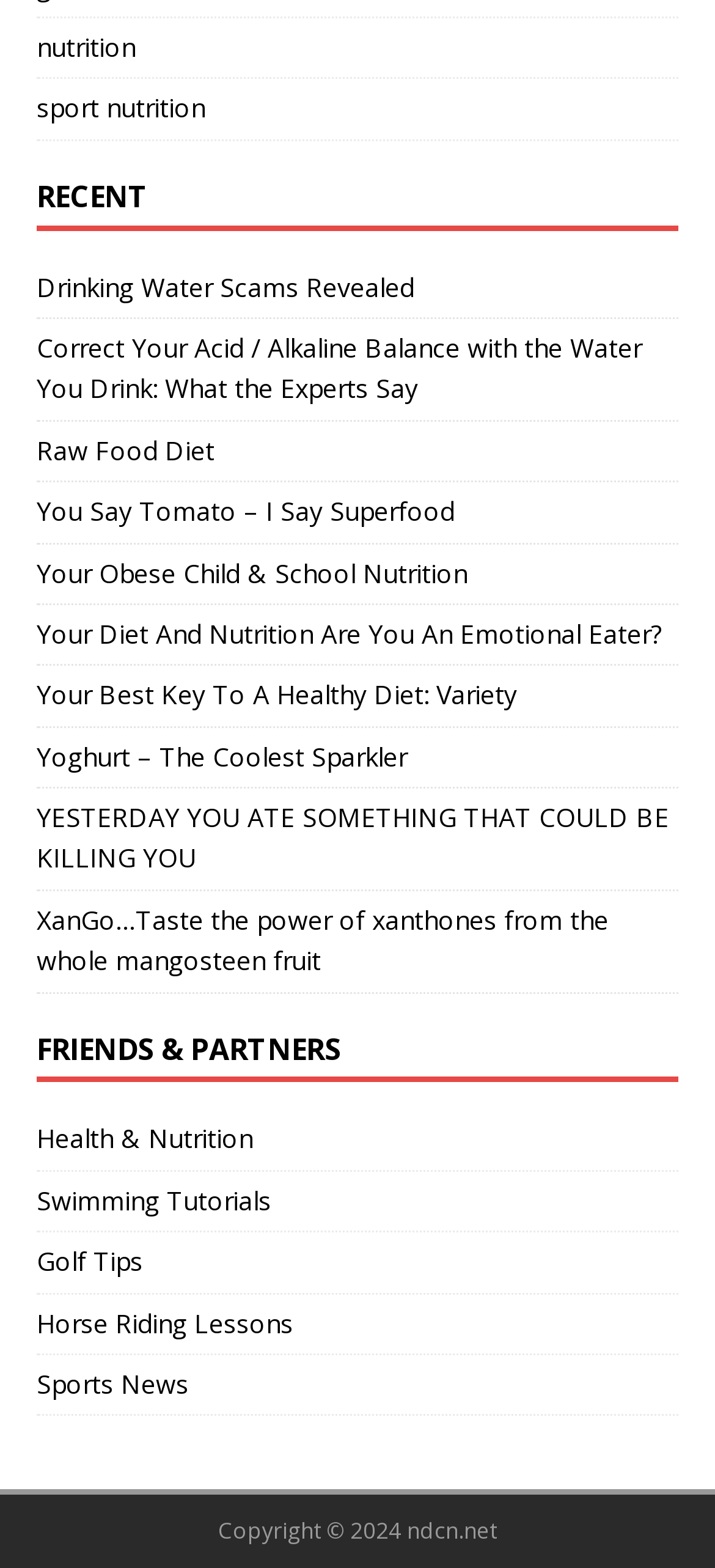Please identify the bounding box coordinates of the element that needs to be clicked to perform the following instruction: "learn about YESTERDAY YOU ATE SOMETHING THAT COULD BE KILLING YOU".

[0.051, 0.51, 0.936, 0.558]